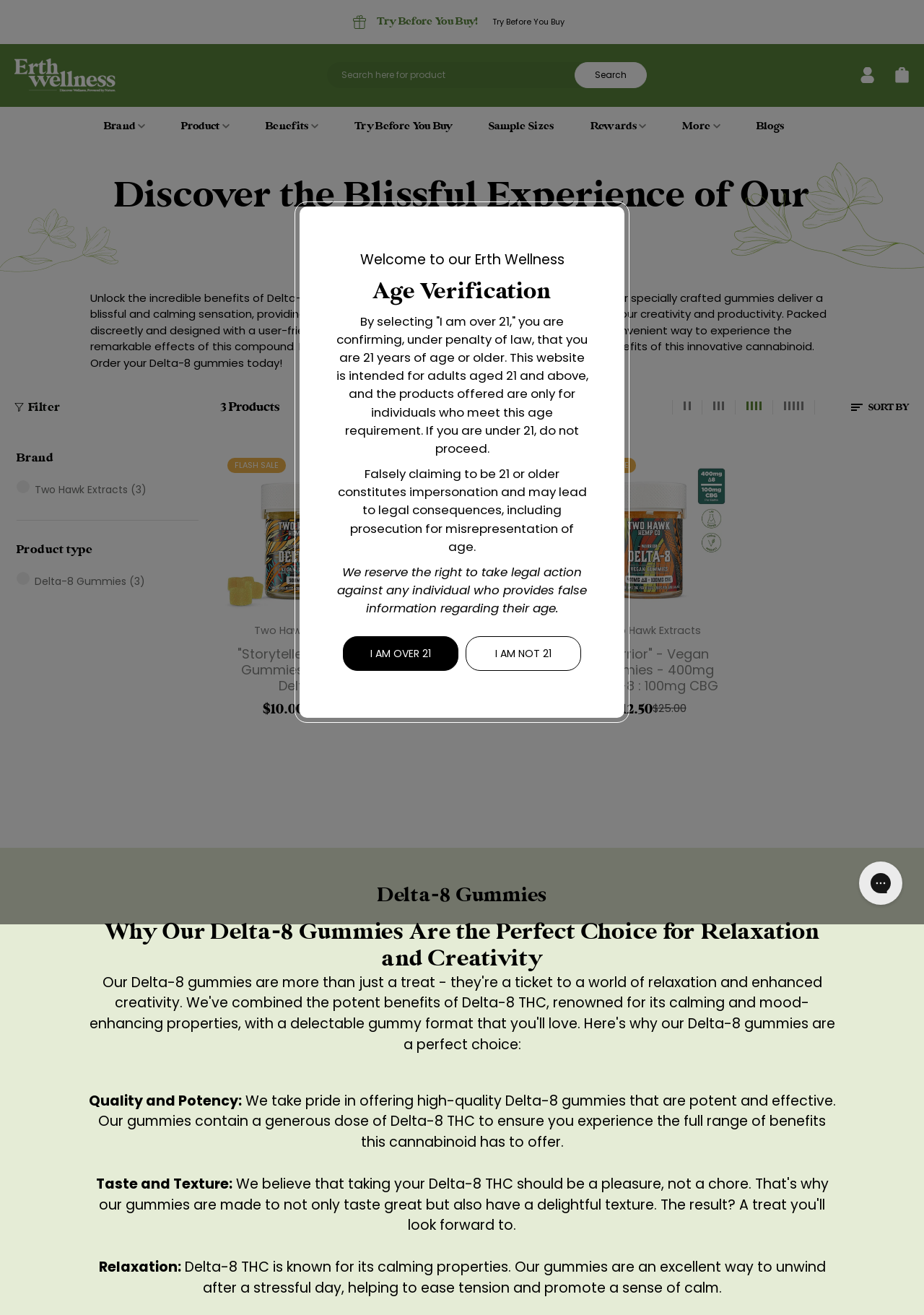How many products are shown on the webpage?
Give a one-word or short-phrase answer derived from the screenshot.

3